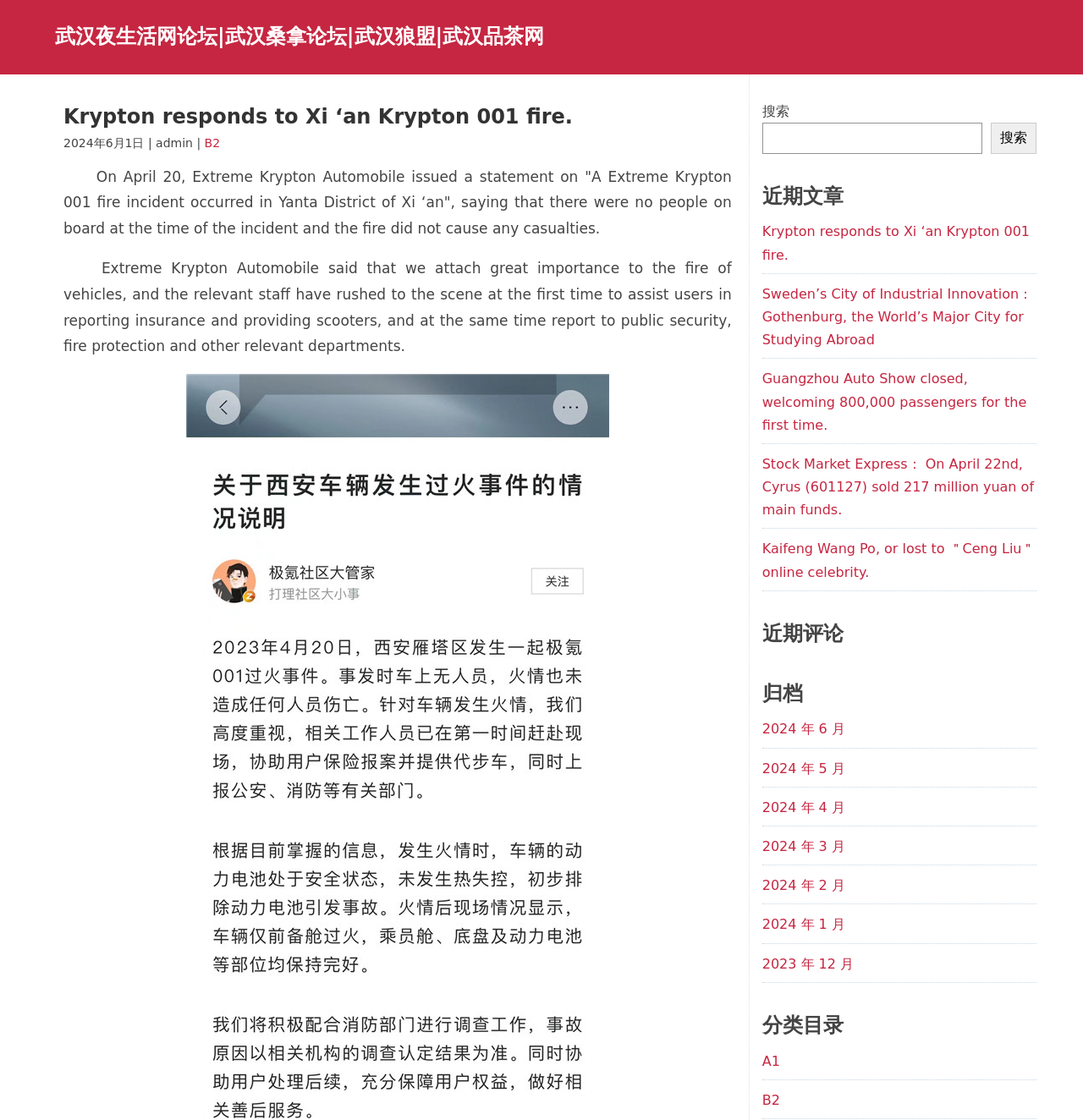Please give the bounding box coordinates of the area that should be clicked to fulfill the following instruction: "Jump to the recipe". The coordinates should be in the format of four float numbers from 0 to 1, i.e., [left, top, right, bottom].

None